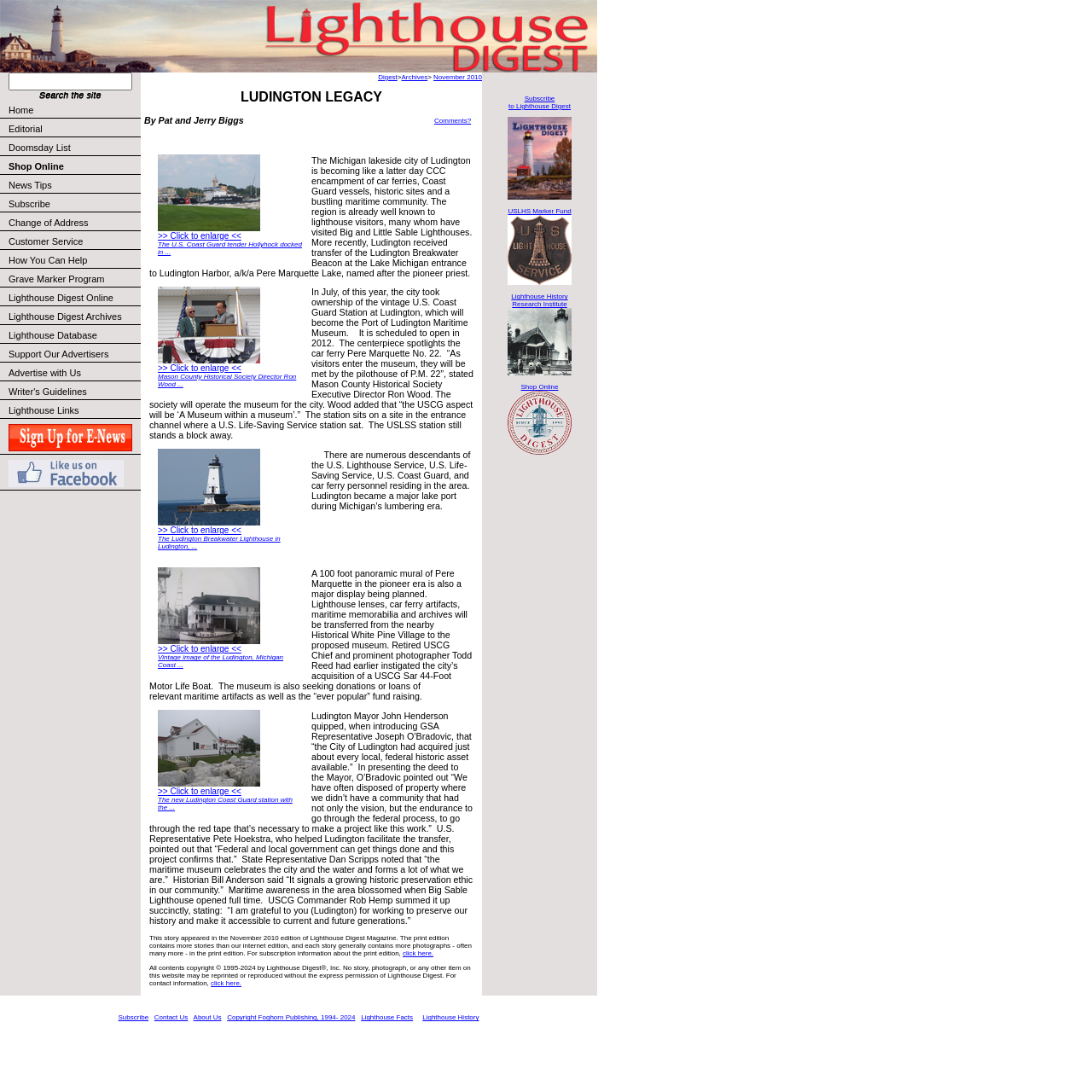Could you determine the bounding box coordinates of the clickable element to complete the instruction: "Search"? Provide the coordinates as four float numbers between 0 and 1, i.e., [left, top, right, bottom].

[0.008, 0.066, 0.121, 0.083]